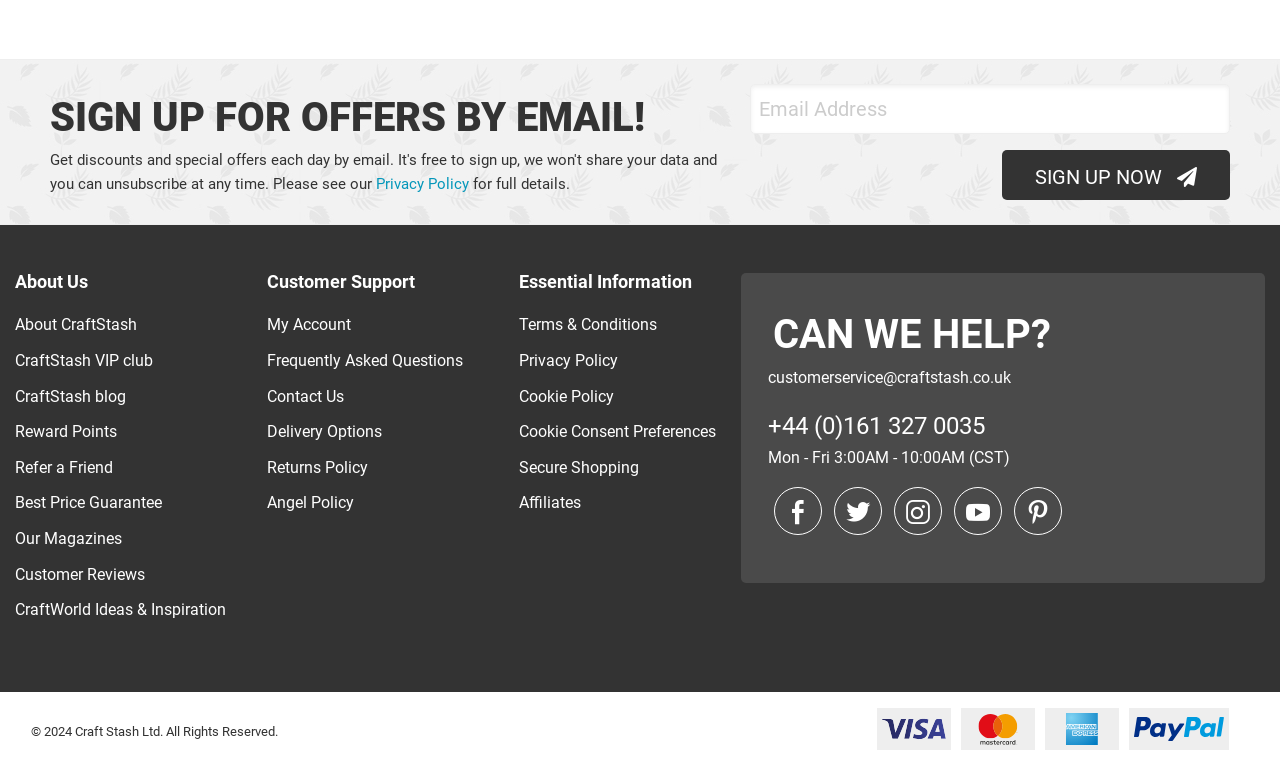Identify the bounding box of the UI component described as: "Past exhibitions".

None